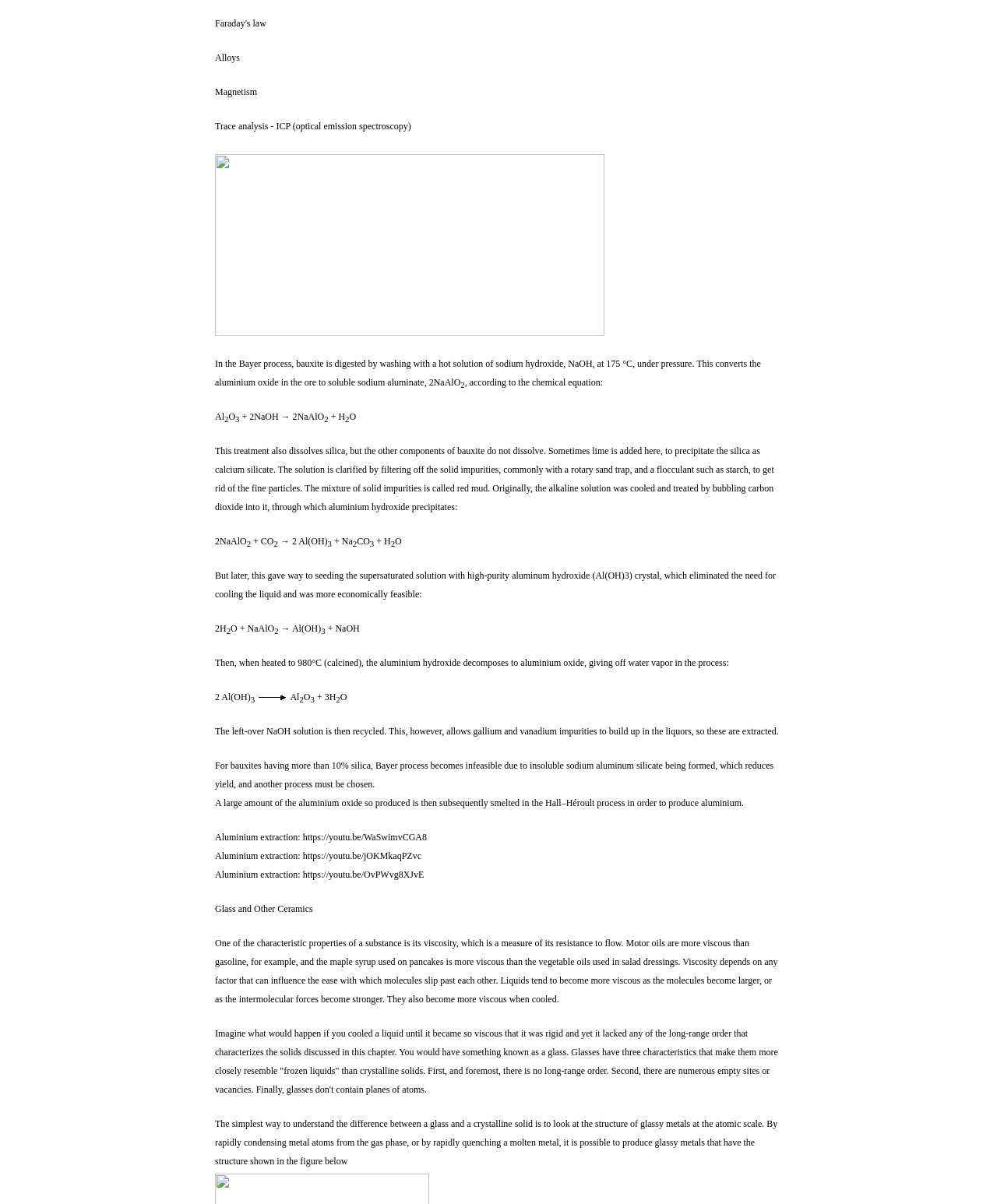Please locate the bounding box coordinates for the element that should be clicked to achieve the following instruction: "Explore 'aluminum hydroxide'". Ensure the coordinates are given as four float numbers between 0 and 1, i.e., [left, top, right, bottom].

[0.513, 0.473, 0.592, 0.483]